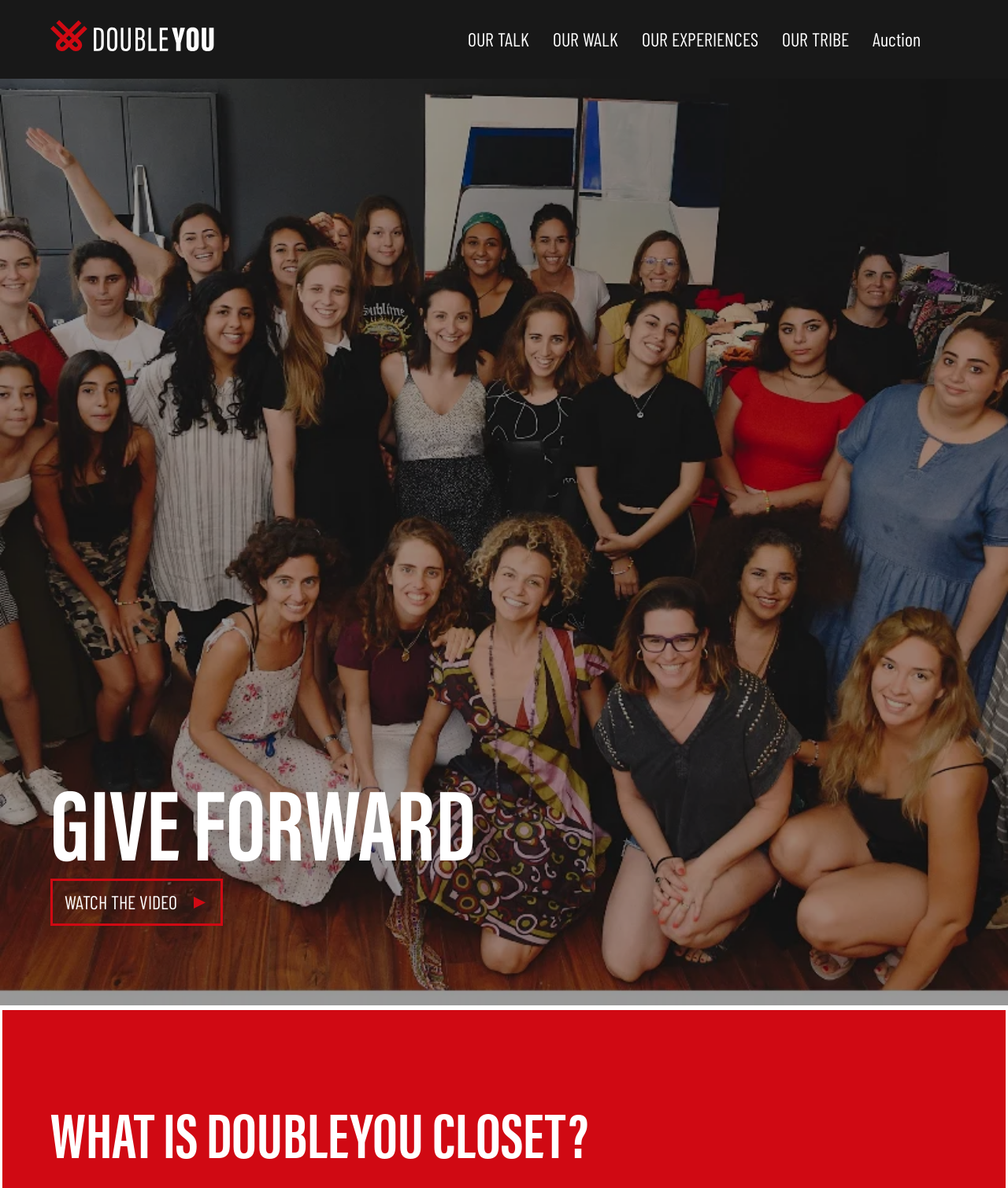How many links are in the navigation menu?
Look at the image and respond with a one-word or short-phrase answer.

5